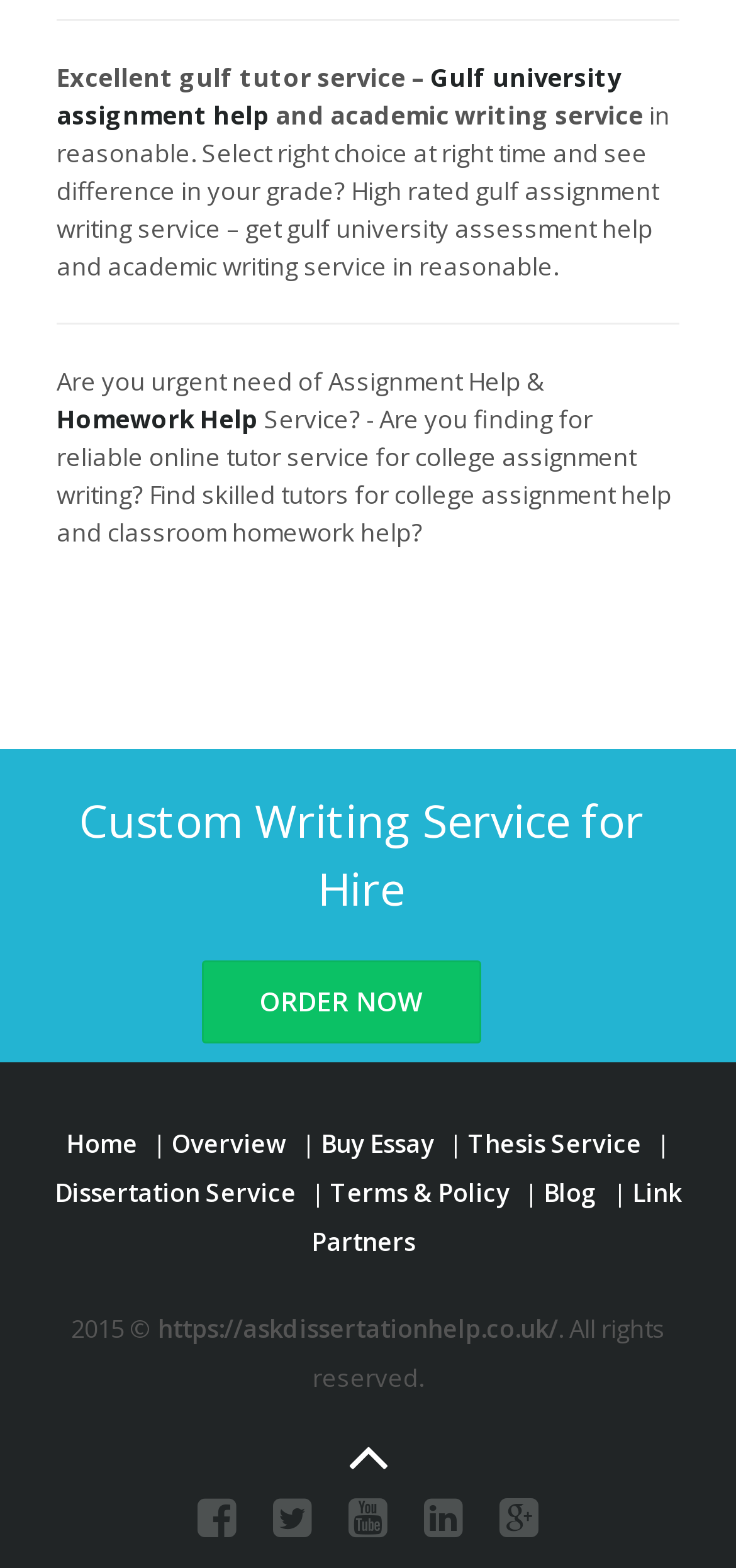What is the call-to-action button on the webpage?
Based on the screenshot, answer the question with a single word or phrase.

ORDER NOW